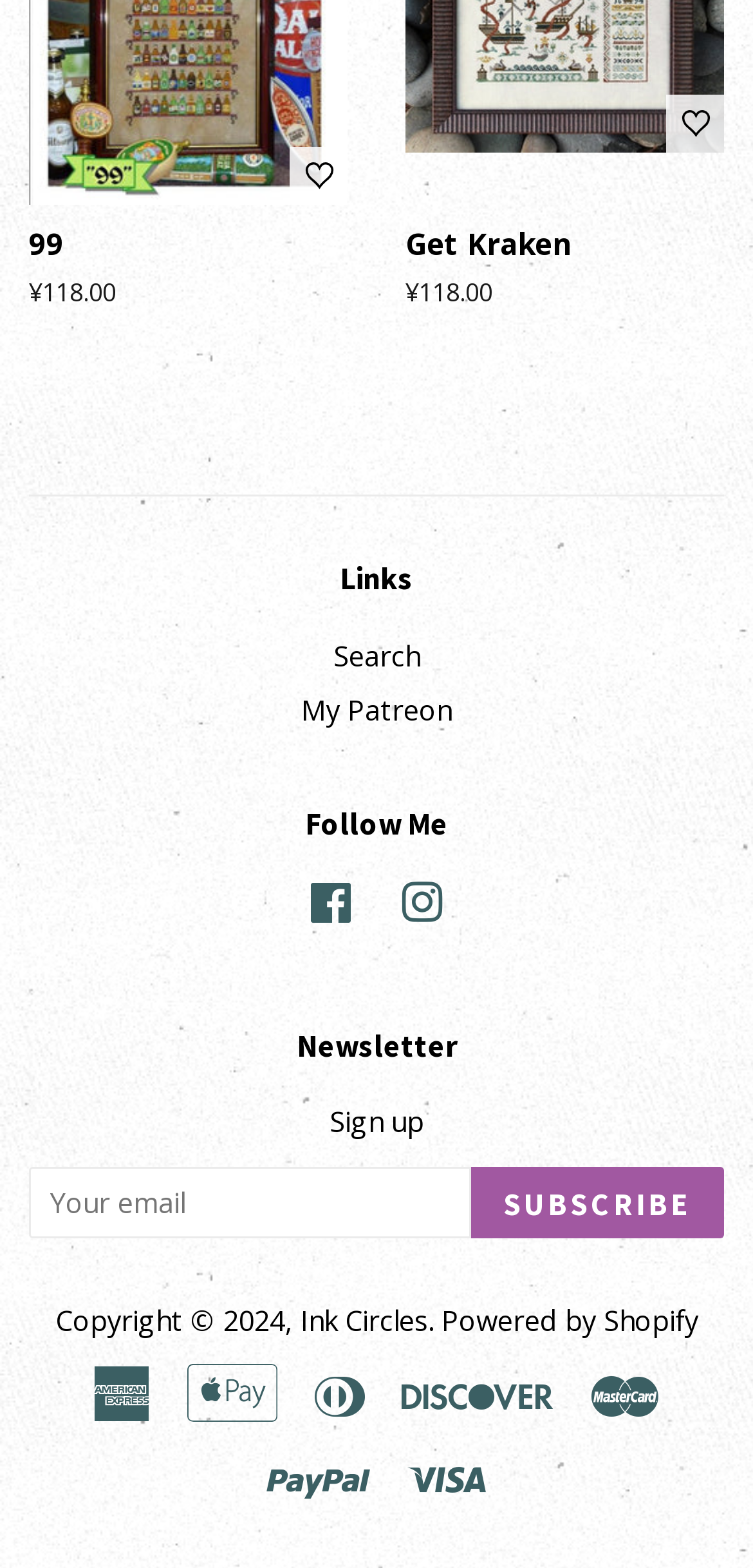Examine the image carefully and respond to the question with a detailed answer: 
What is the purpose of the textbox?

I found a textbox with a label 'Your email' at [0.038, 0.744, 0.625, 0.789], which suggests that its purpose is to enter an email address, likely for newsletter subscription.